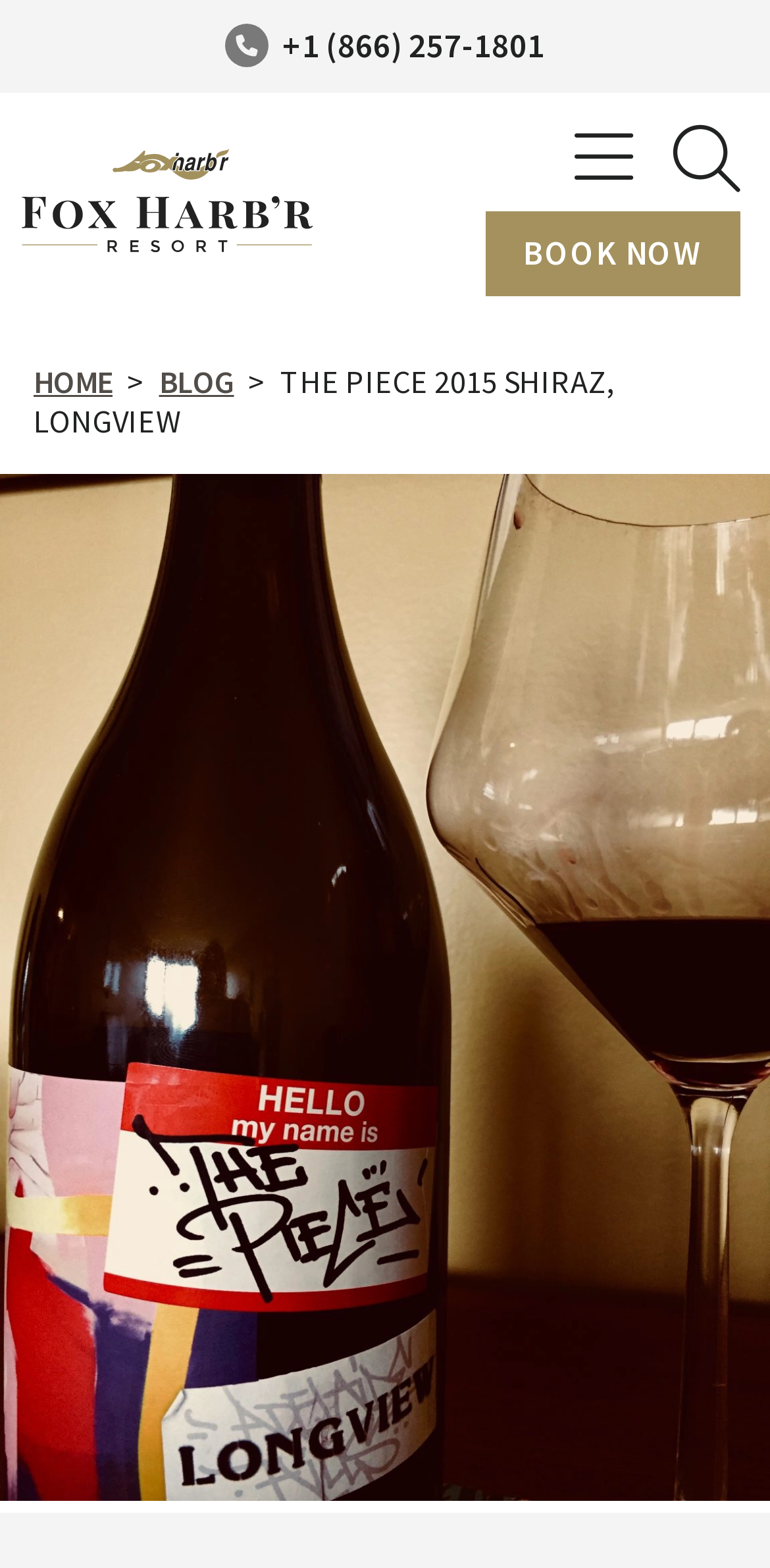Please determine the bounding box coordinates, formatted as (top-left x, top-left y, bottom-right x, bottom-right y), with all values as floating point numbers between 0 and 1. Identify the bounding box of the region described as: Home

[0.044, 0.23, 0.146, 0.255]